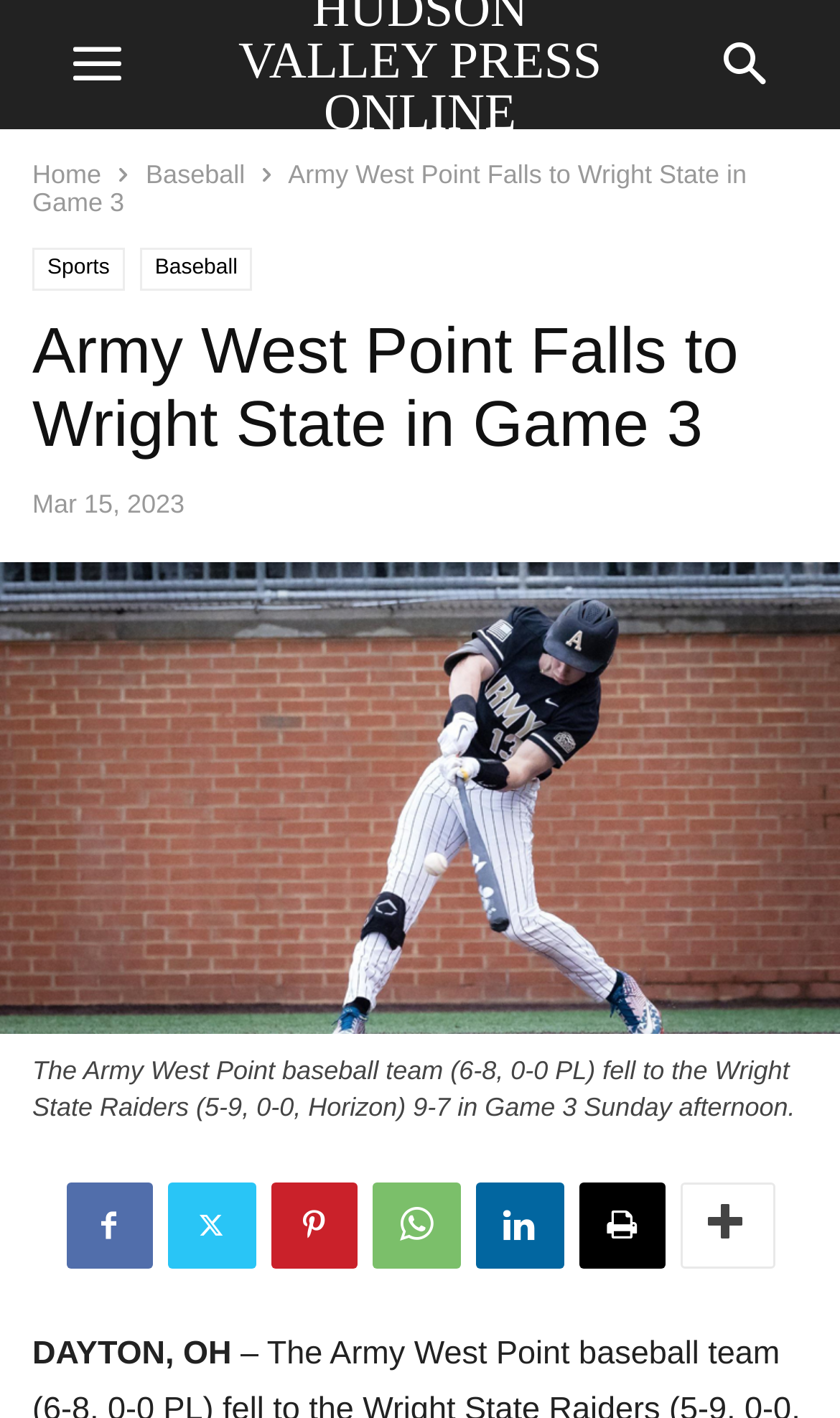What is the score of the baseball game?
Please utilize the information in the image to give a detailed response to the question.

The score of the baseball game can be found in the article text, which states 'The Army West Point baseball team (6-8, 0-0 PL) fell to the Wright State Raiders (5-9, 0-0, Horizon) 9-7 in Game 3 Sunday afternoon.'